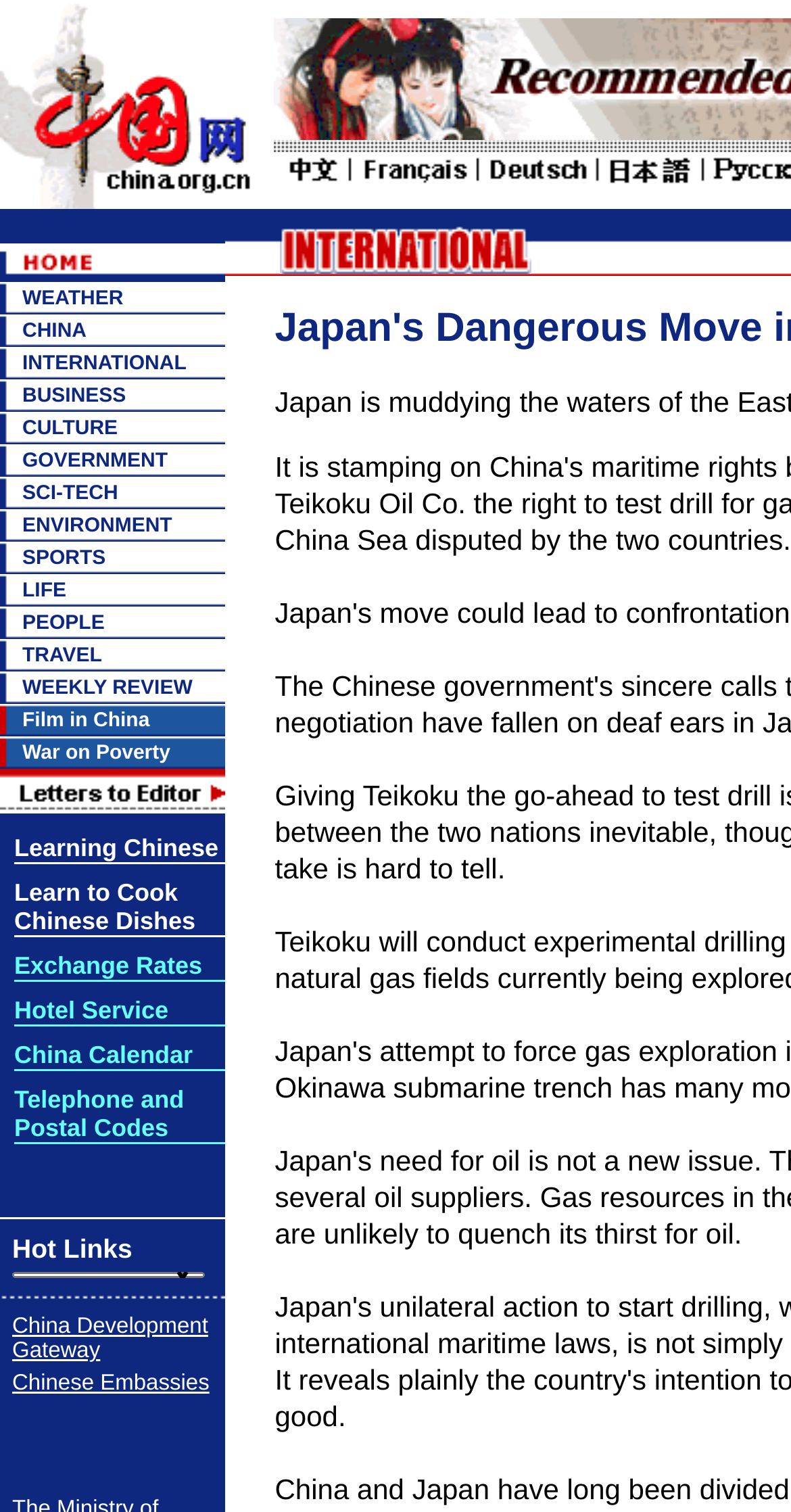Predict the bounding box coordinates of the area that should be clicked to accomplish the following instruction: "Read about the government news". The bounding box coordinates should consist of four float numbers between 0 and 1, i.e., [left, top, right, bottom].

[0.028, 0.297, 0.212, 0.312]